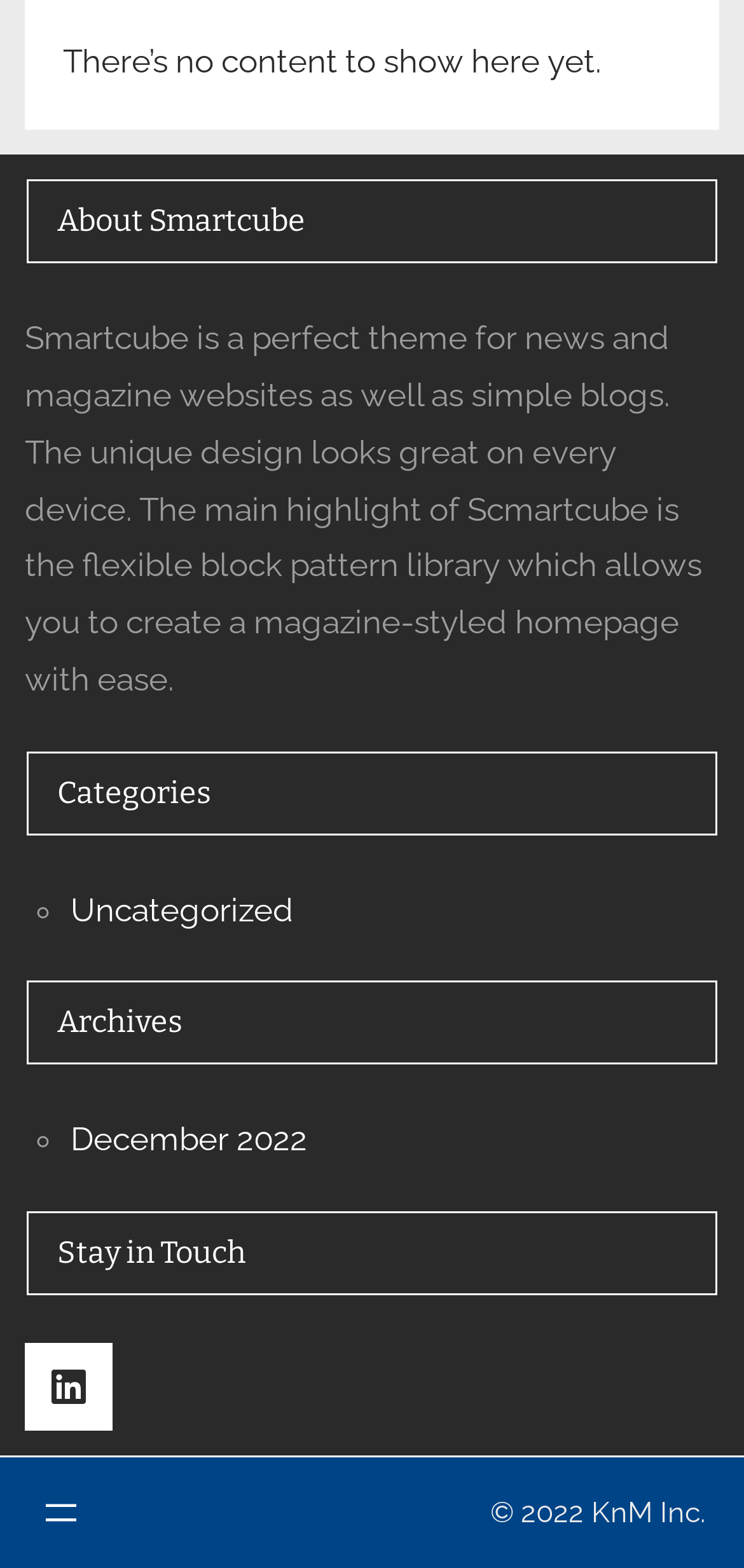Find the bounding box coordinates for the HTML element described as: "aria-label="Open menu"". The coordinates should consist of four float values between 0 and 1, i.e., [left, top, right, bottom].

[0.051, 0.95, 0.113, 0.98]